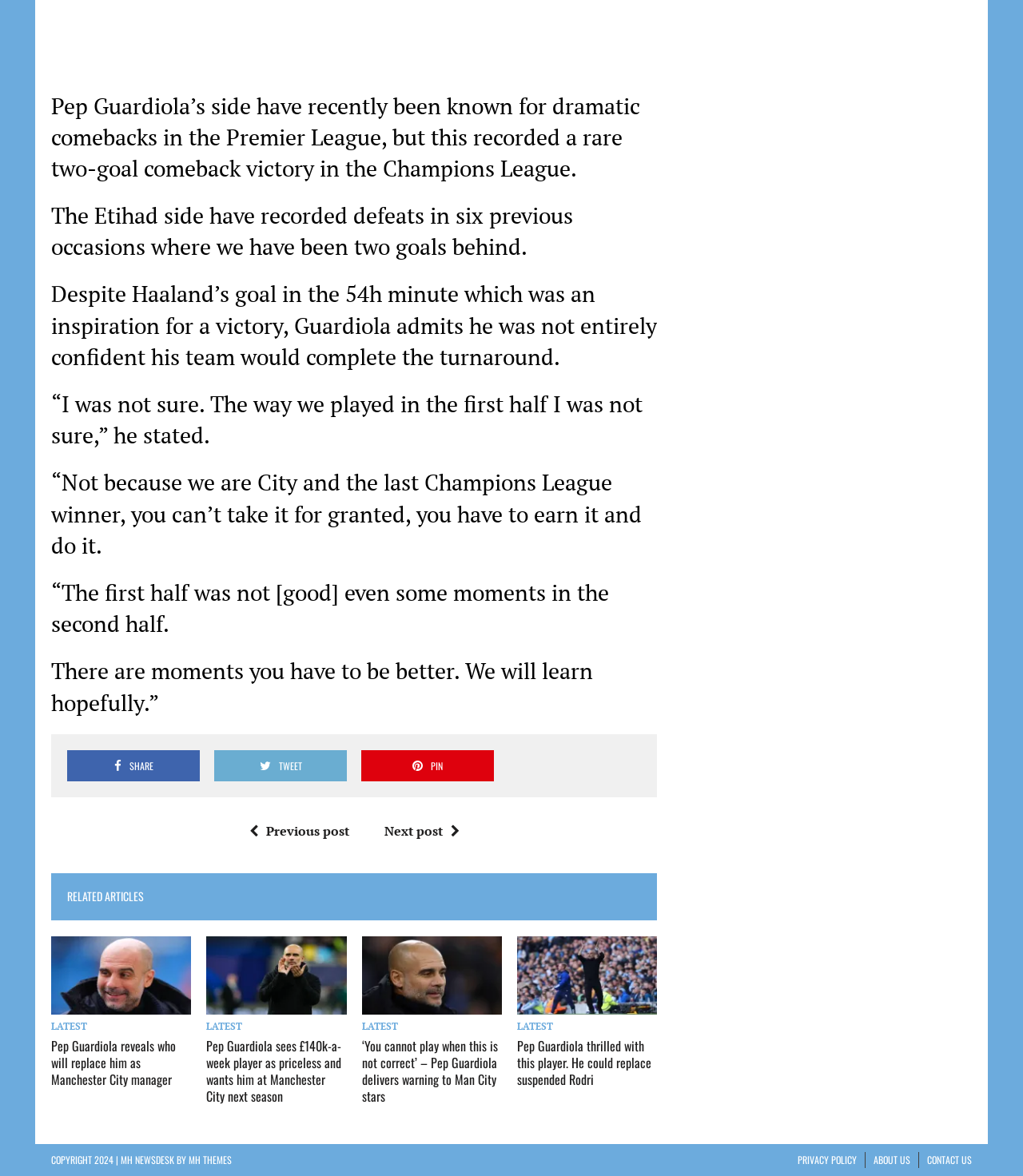What social media platforms can users share the article on?
Refer to the image and provide a one-word or short phrase answer.

SHARE, TWEET, PIN